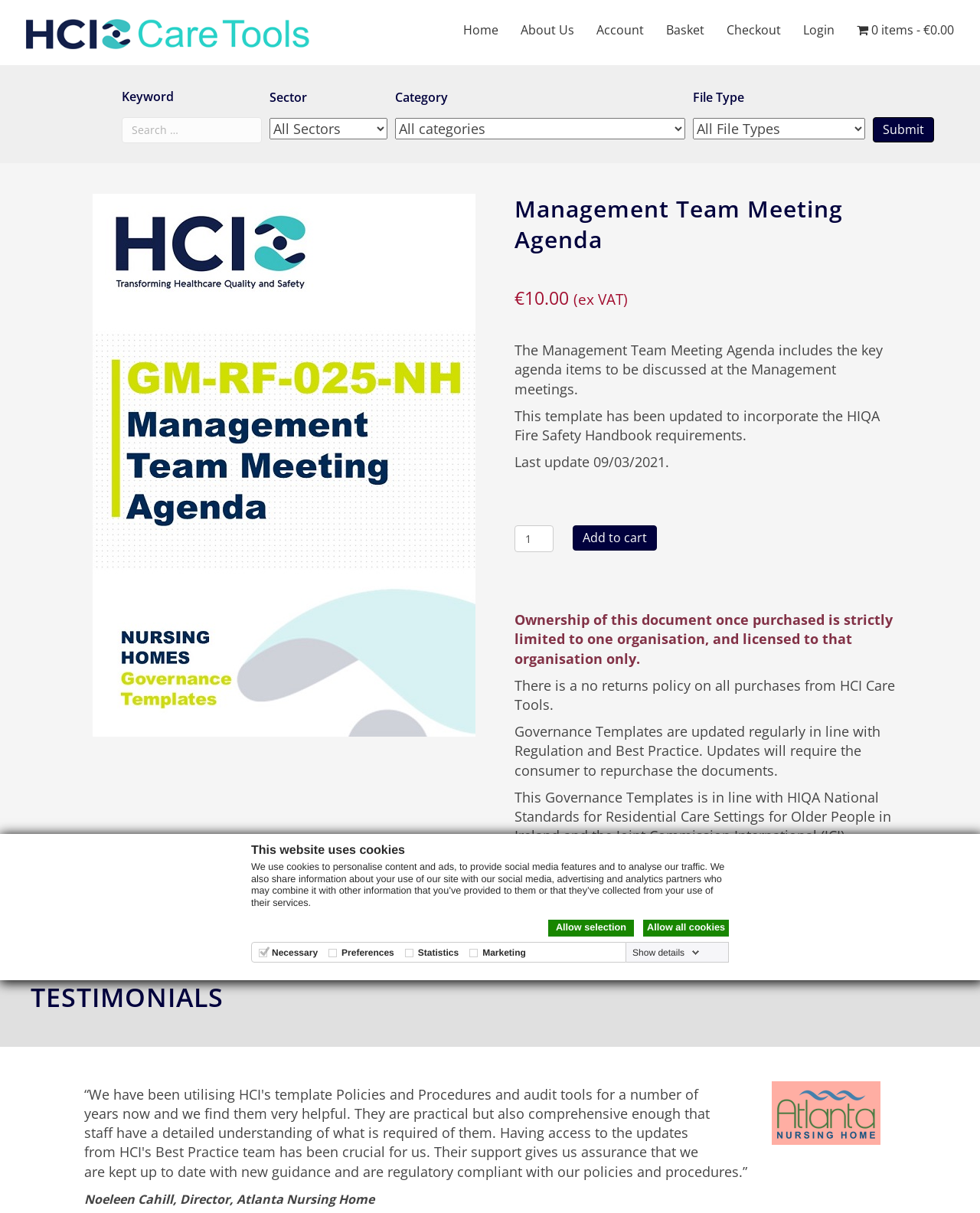Find the coordinates for the bounding box of the element with this description: "parent_node: Keyword name="ofsearch" placeholder="Search …"".

[0.124, 0.096, 0.267, 0.118]